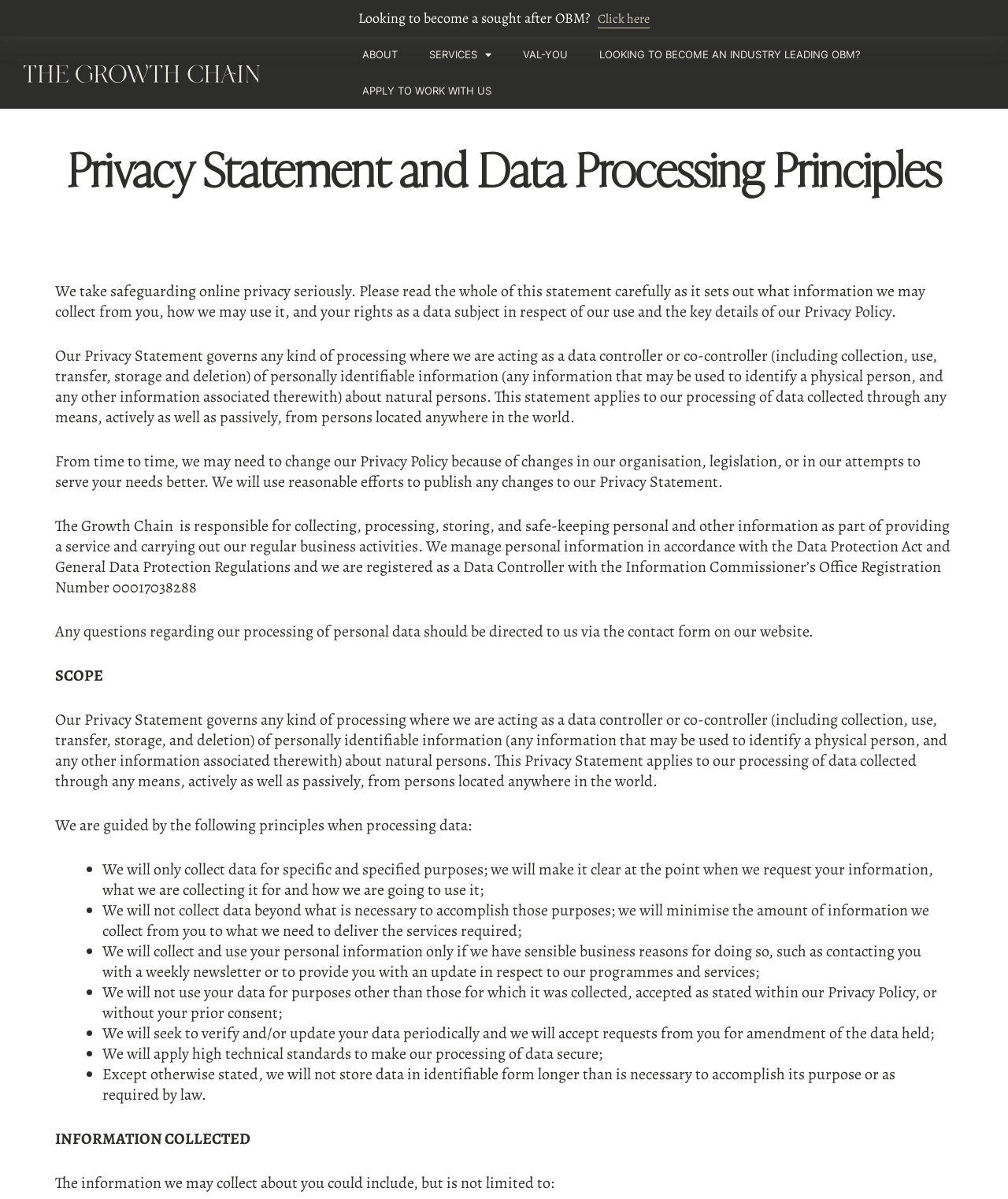Using the format (top-left x, top-left y, bottom-right x, bottom-right y), provide the bounding box coordinates for the described UI element. All values should be floating point numbers between 0 and 1: Click here

[0.593, 0.011, 0.645, 0.024]